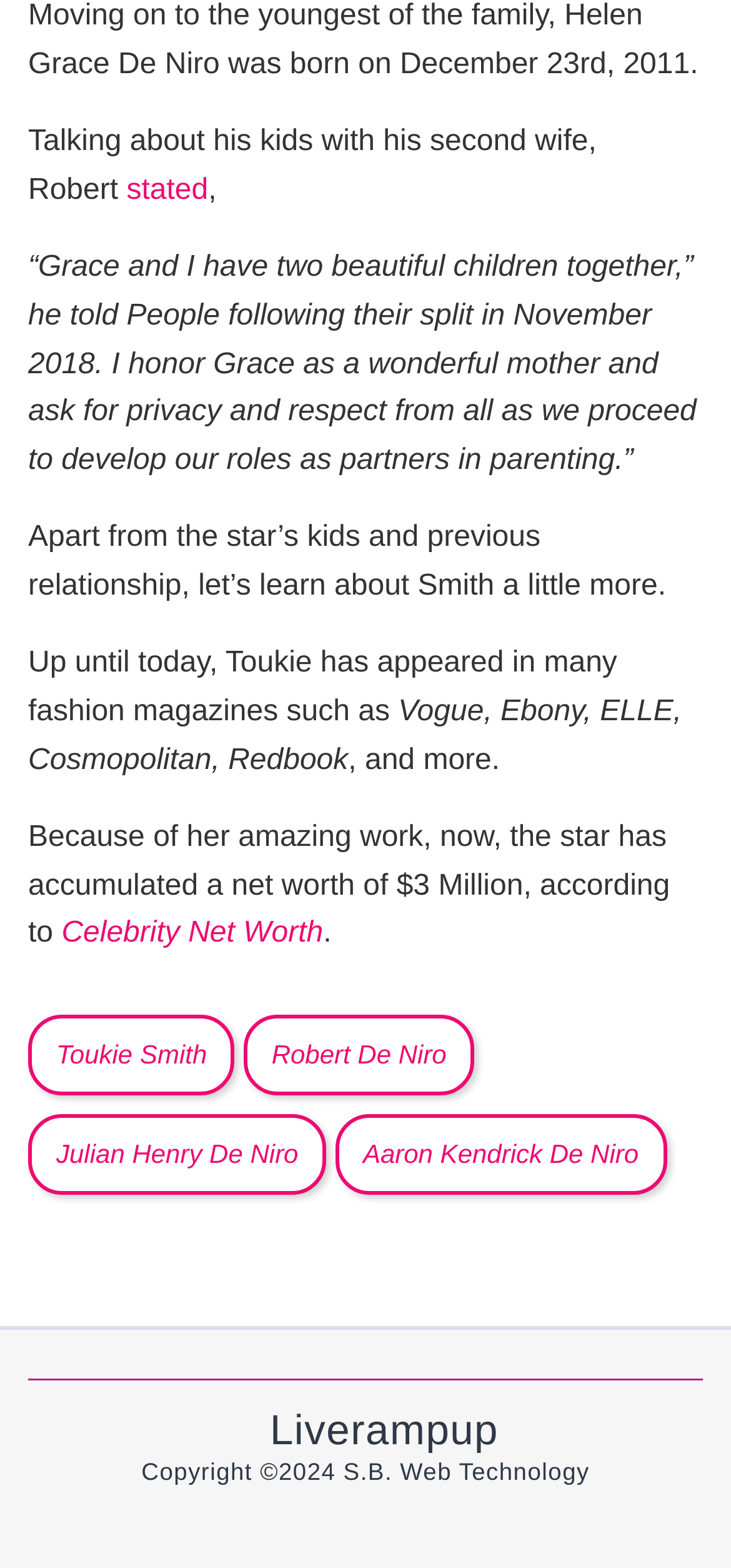Respond to the following query with just one word or a short phrase: 
How many children does Robert have?

Two